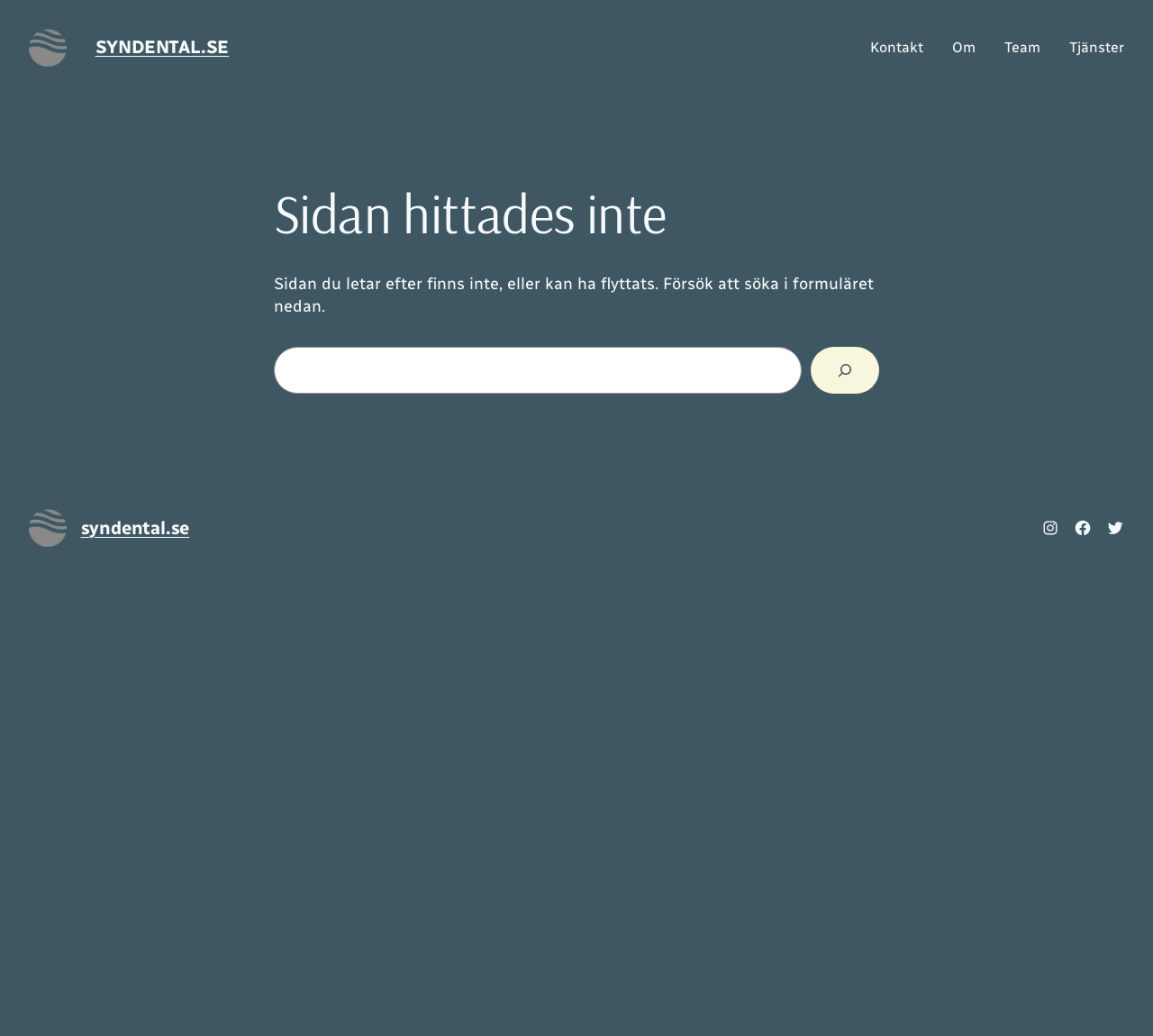What is the navigation menu located at the top of the page? Look at the image and give a one-word or short phrase answer.

Kontakt, Om, Team, Tjänster